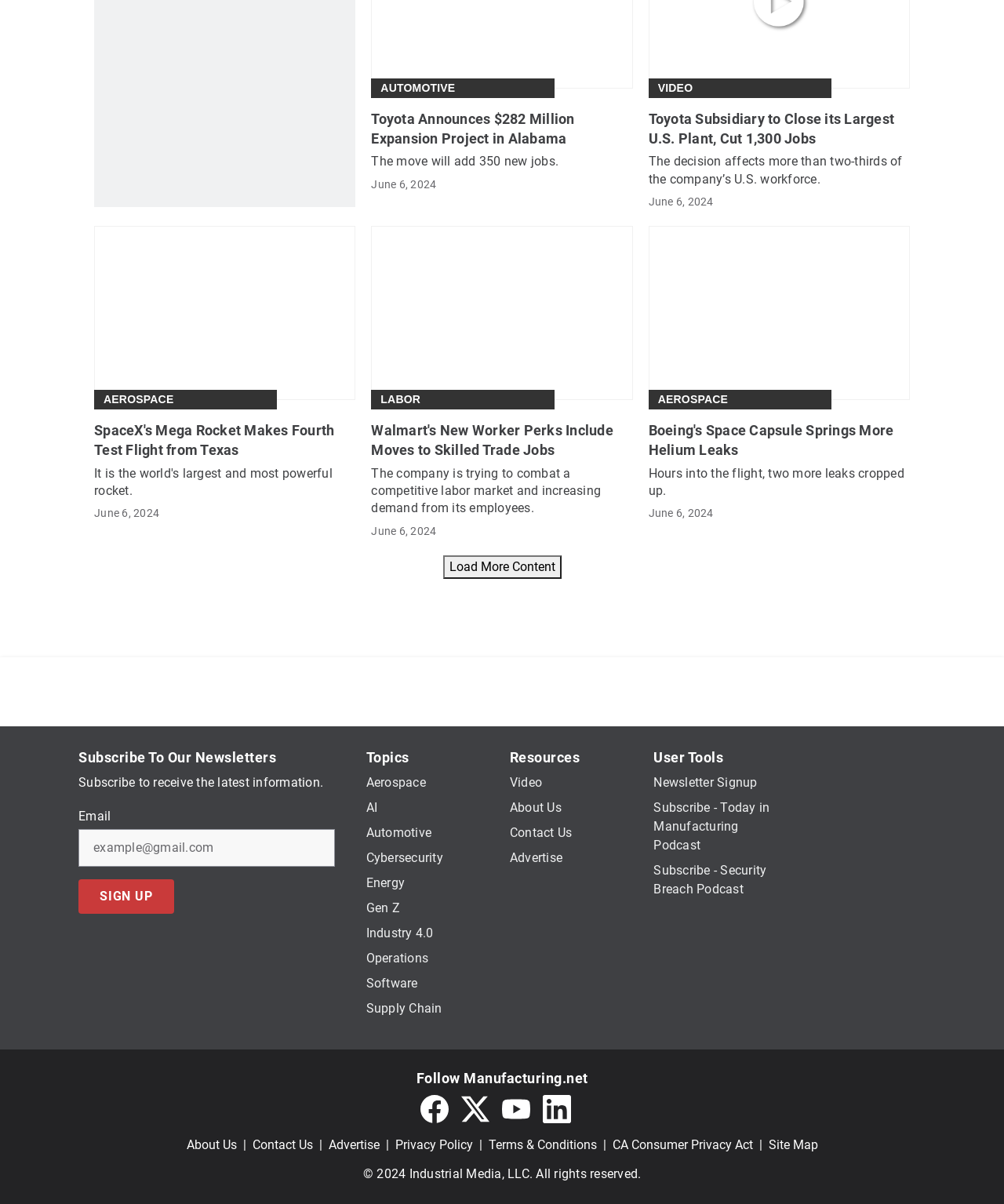Examine the image and give a thorough answer to the following question:
What is the purpose of the 'Load More Content' button?

The 'Load More Content' button is likely used to load additional news articles or content on the webpage, allowing users to access more information.